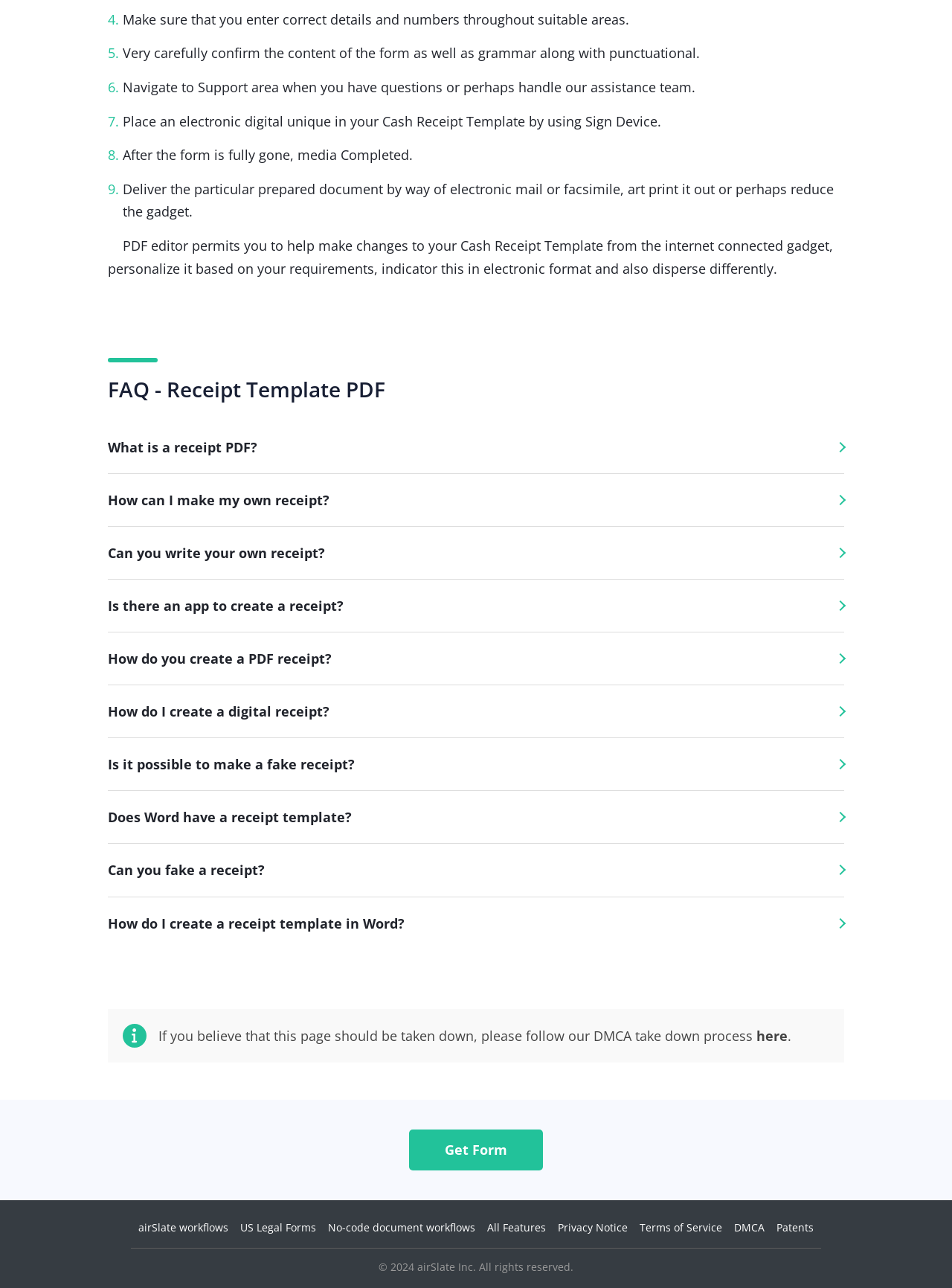What is the name of the company that owns the copyright of this webpage?
Look at the image and answer the question using a single word or phrase.

airSlate Inc.